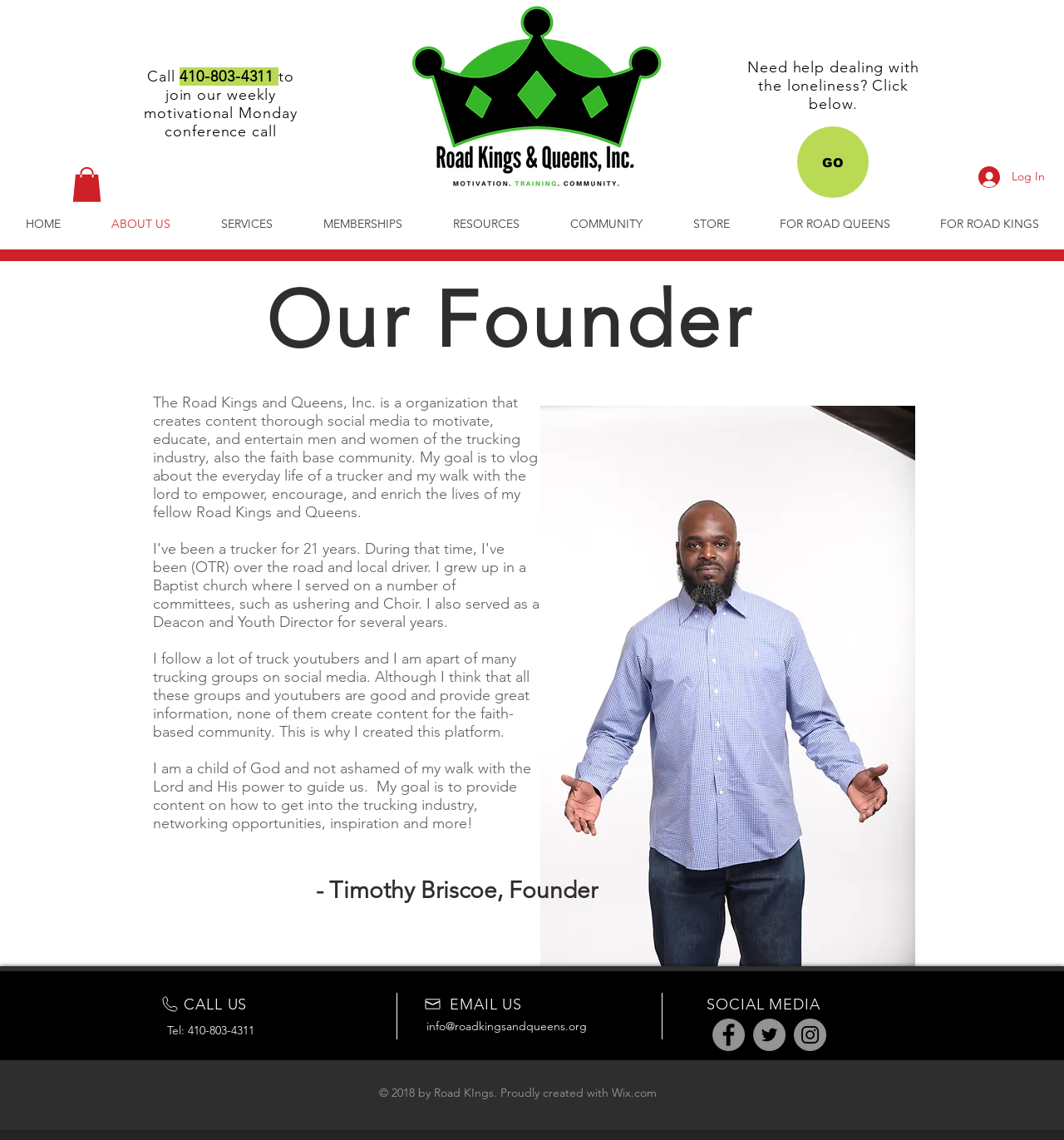Locate the bounding box coordinates of the segment that needs to be clicked to meet this instruction: "Contact us through email".

[0.401, 0.894, 0.552, 0.907]